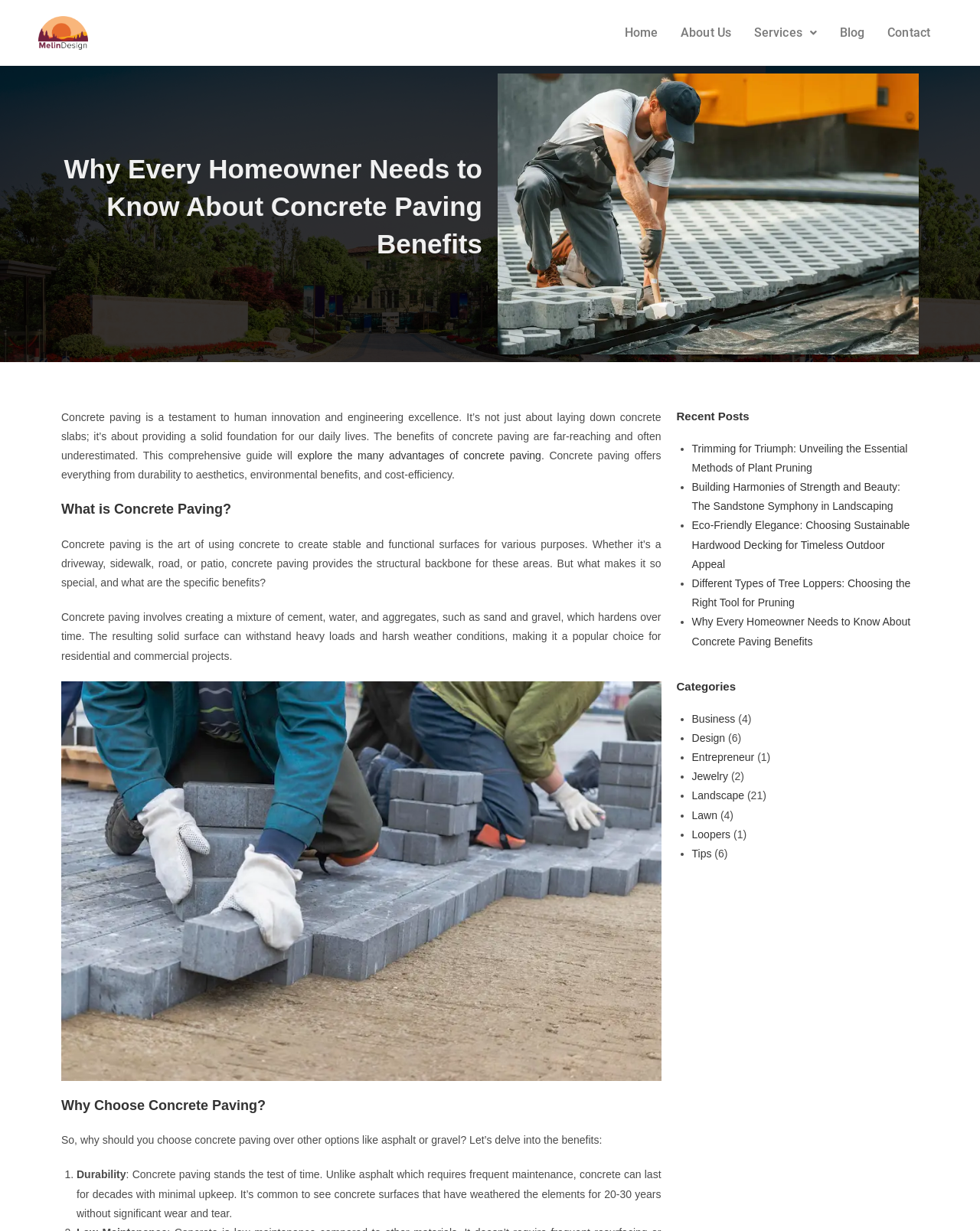How many categories are listed on the webpage?
Refer to the image and give a detailed answer to the question.

The webpage lists categories such as Business, Design, Entrepreneur, Jewelry, Landscape, Lawn, and Loopers, among others. There are a total of 7 categories listed.